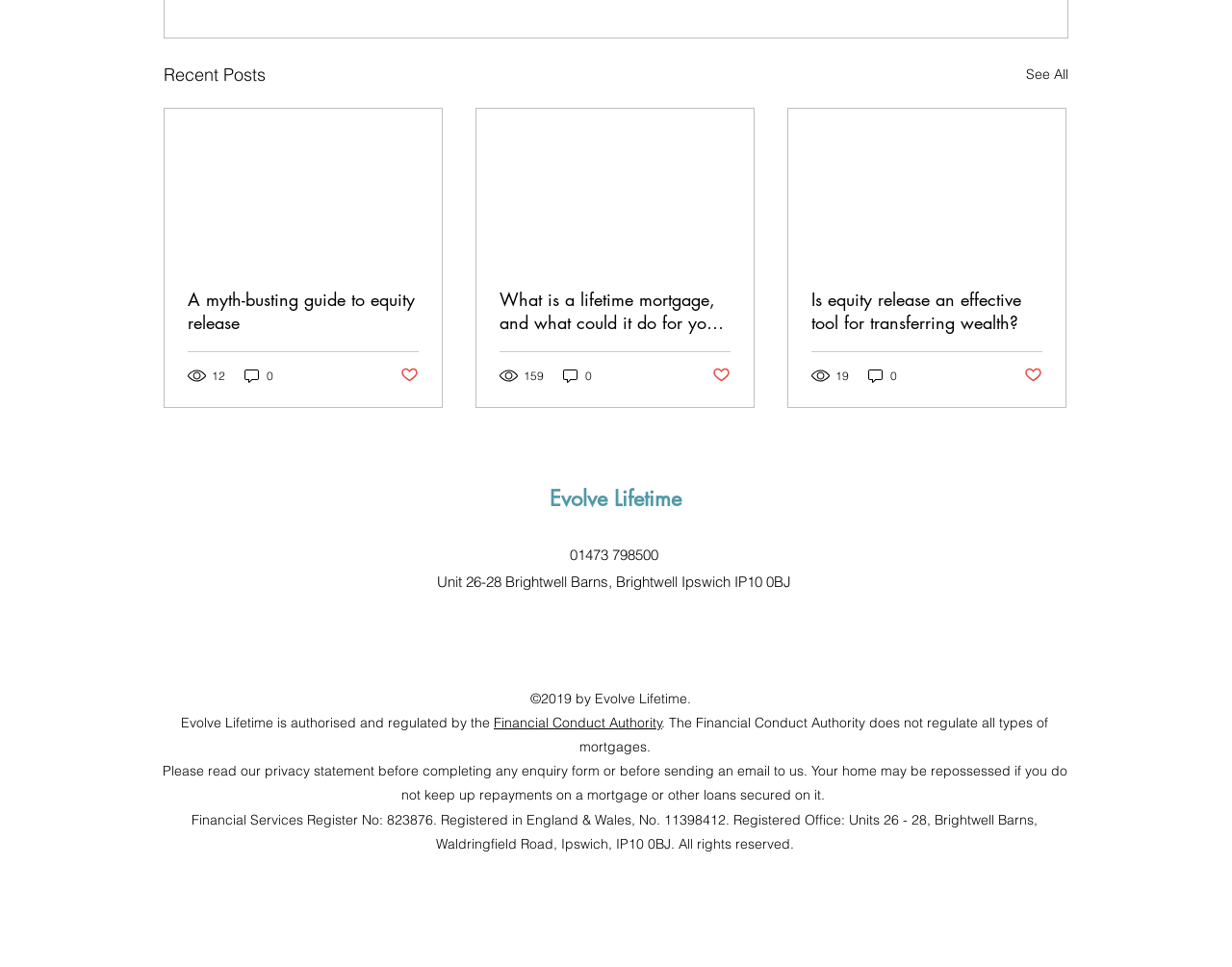Please identify the bounding box coordinates of the clickable area that will fulfill the following instruction: "Check the 'Social Bar' links". The coordinates should be in the format of four float numbers between 0 and 1, i.e., [left, top, right, bottom].

[0.456, 0.636, 0.542, 0.656]